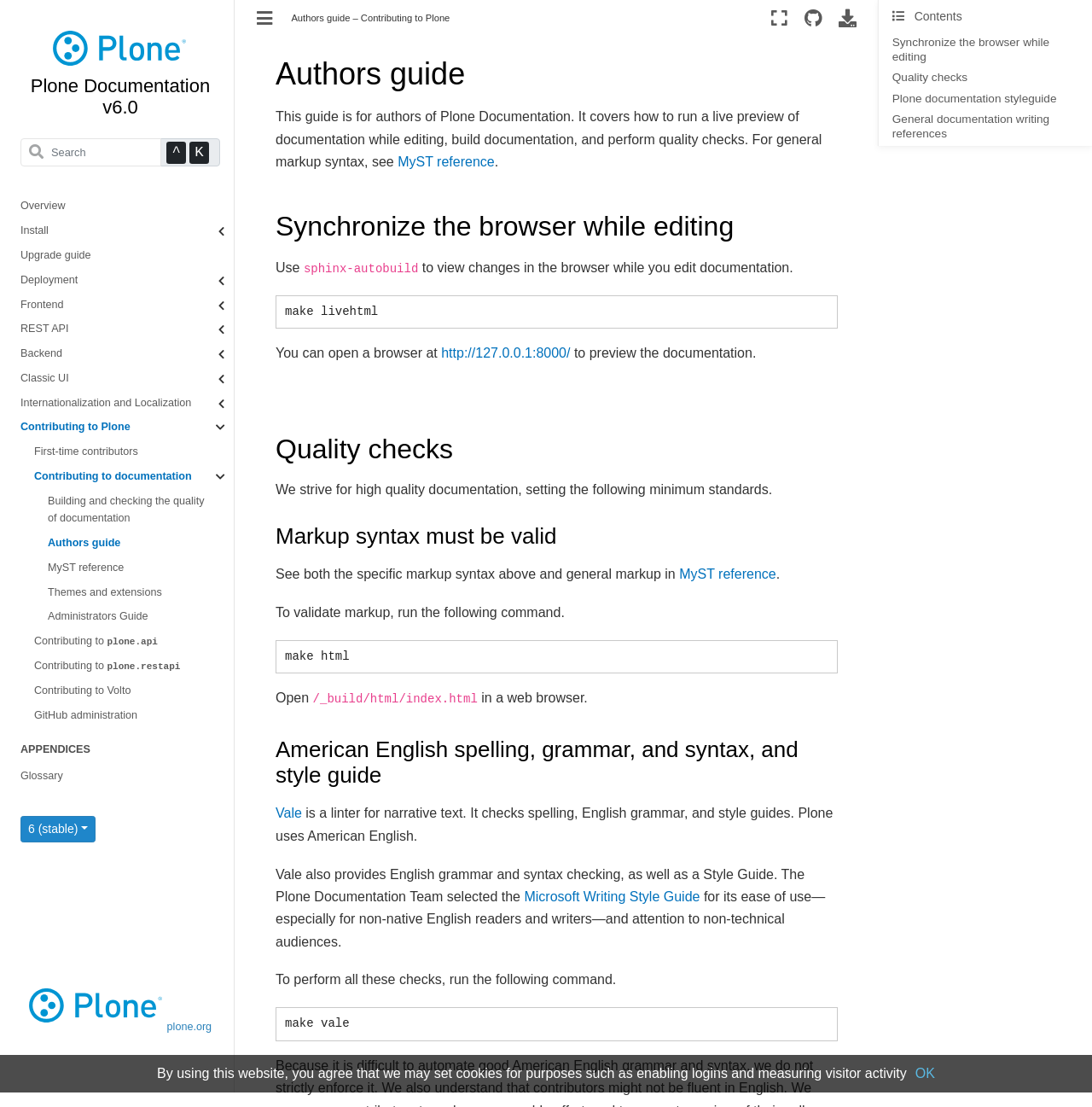Using the provided element description: "Microsoft Writing Style Guide", identify the bounding box coordinates. The coordinates should be four floats between 0 and 1 in the order [left, top, right, bottom].

[0.48, 0.803, 0.641, 0.816]